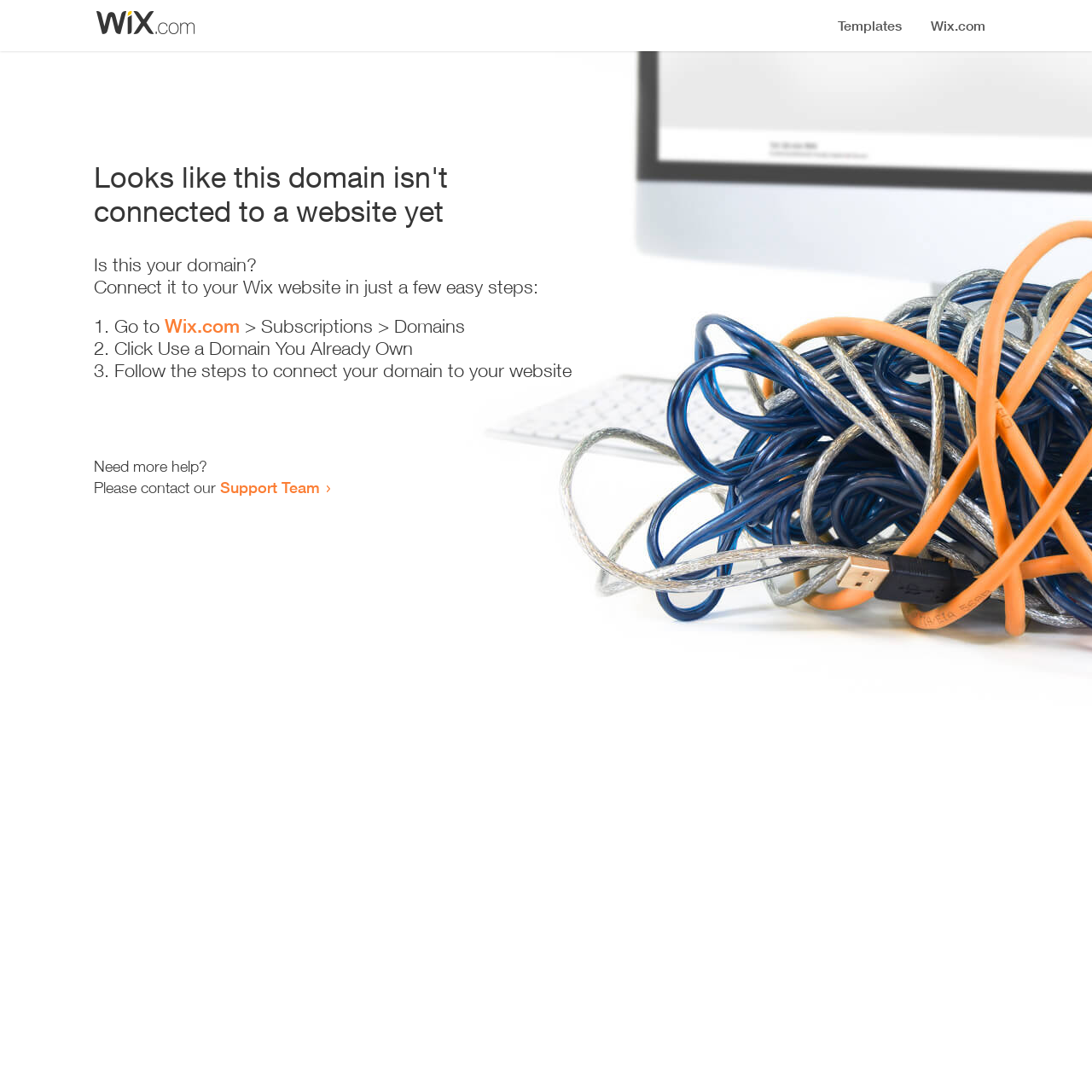Identify the coordinates of the bounding box for the element described below: "Wix.com". Return the coordinates as four float numbers between 0 and 1: [left, top, right, bottom].

[0.151, 0.288, 0.22, 0.309]